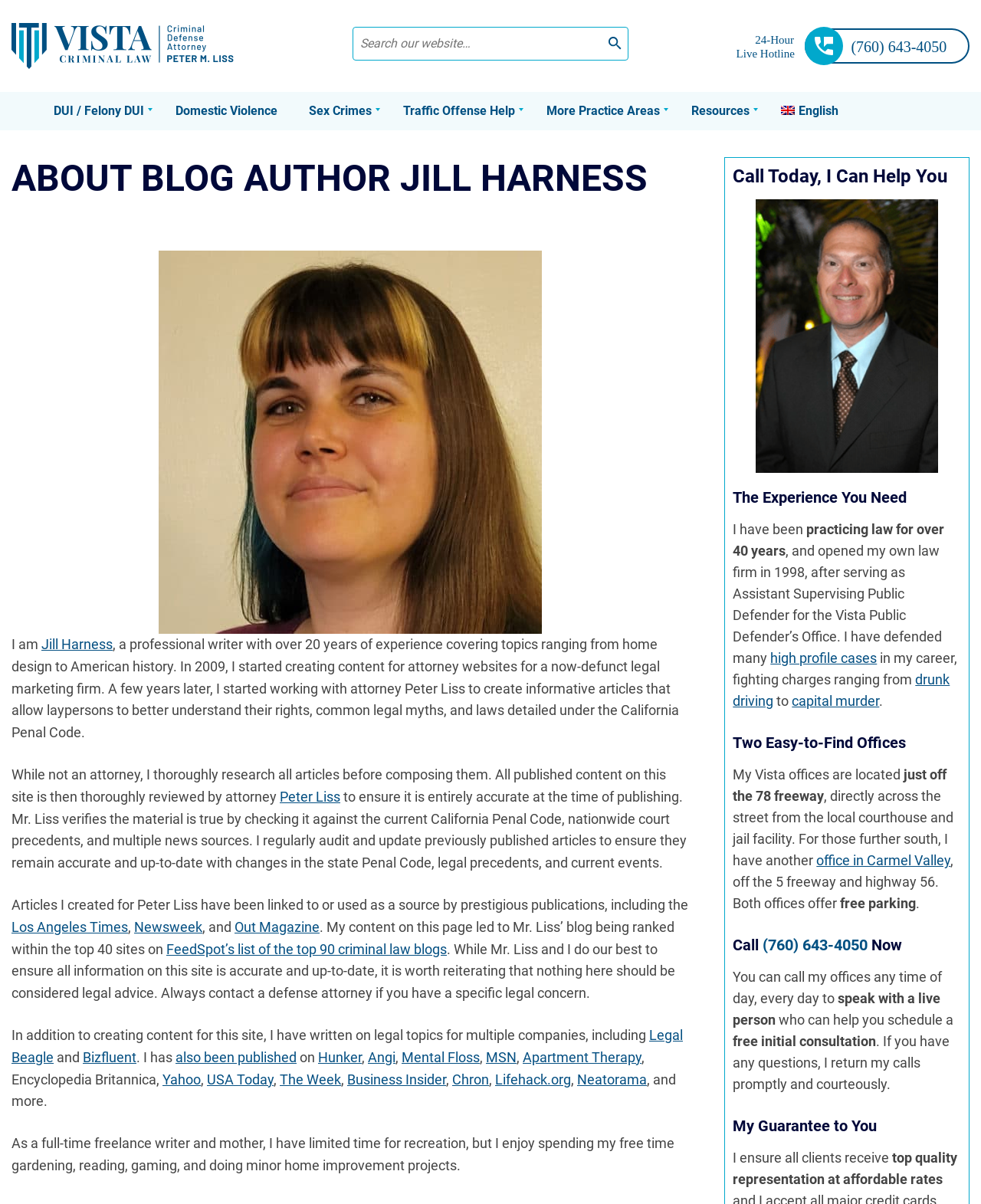Can you find the bounding box coordinates for the element that needs to be clicked to execute this instruction: "Call the 24 hour hotline"? The coordinates should be given as four float numbers between 0 and 1, i.e., [left, top, right, bottom].

[0.751, 0.043, 0.988, 0.057]